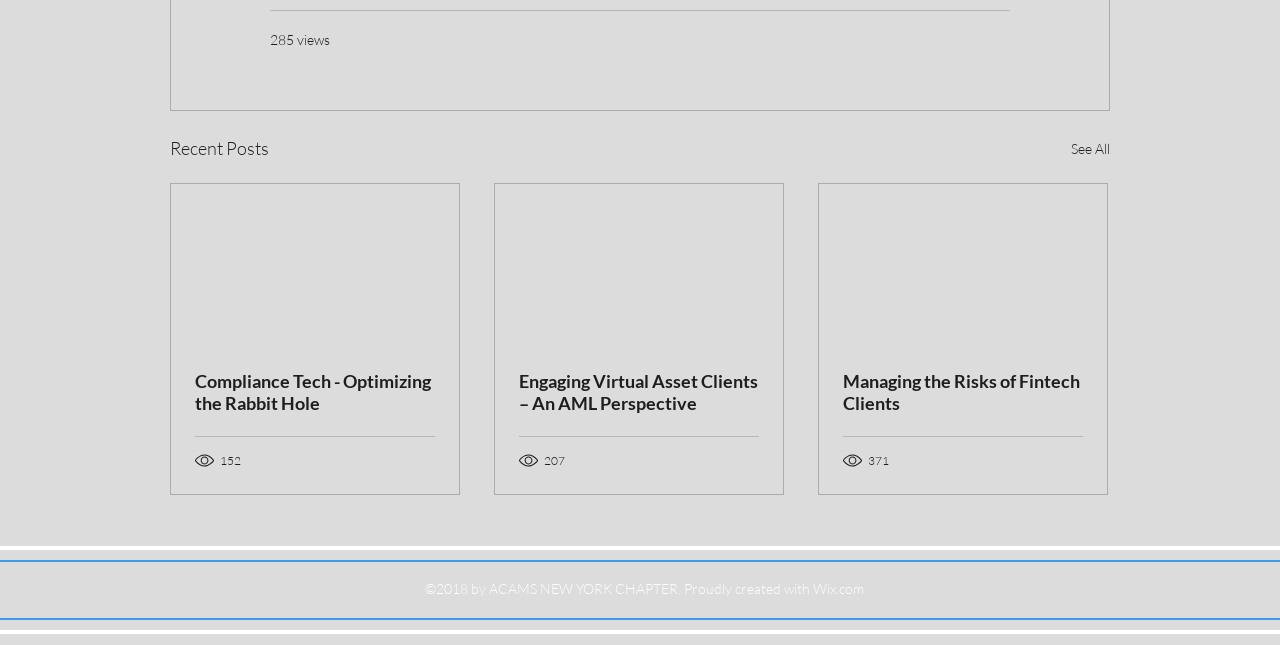Provide a one-word or short-phrase answer to the question:
What is the view count of the first article?

285 views